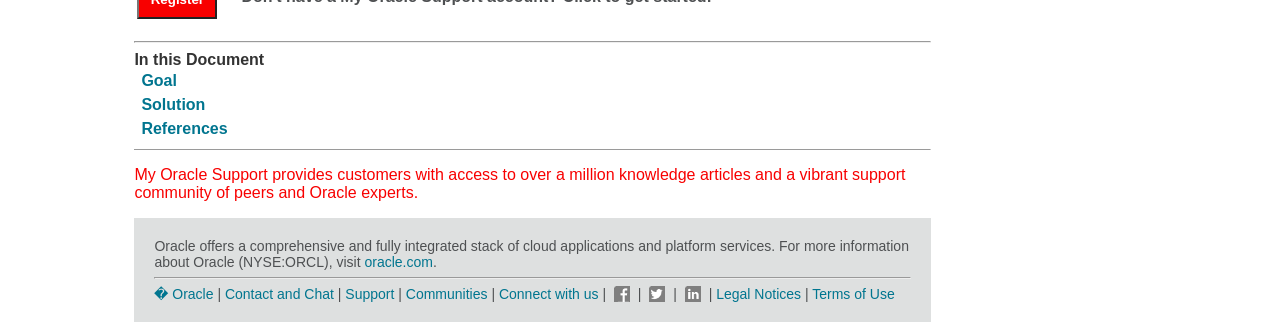Provide the bounding box coordinates of the UI element that matches the description: "Contact and Chat".

[0.176, 0.86, 0.261, 0.908]